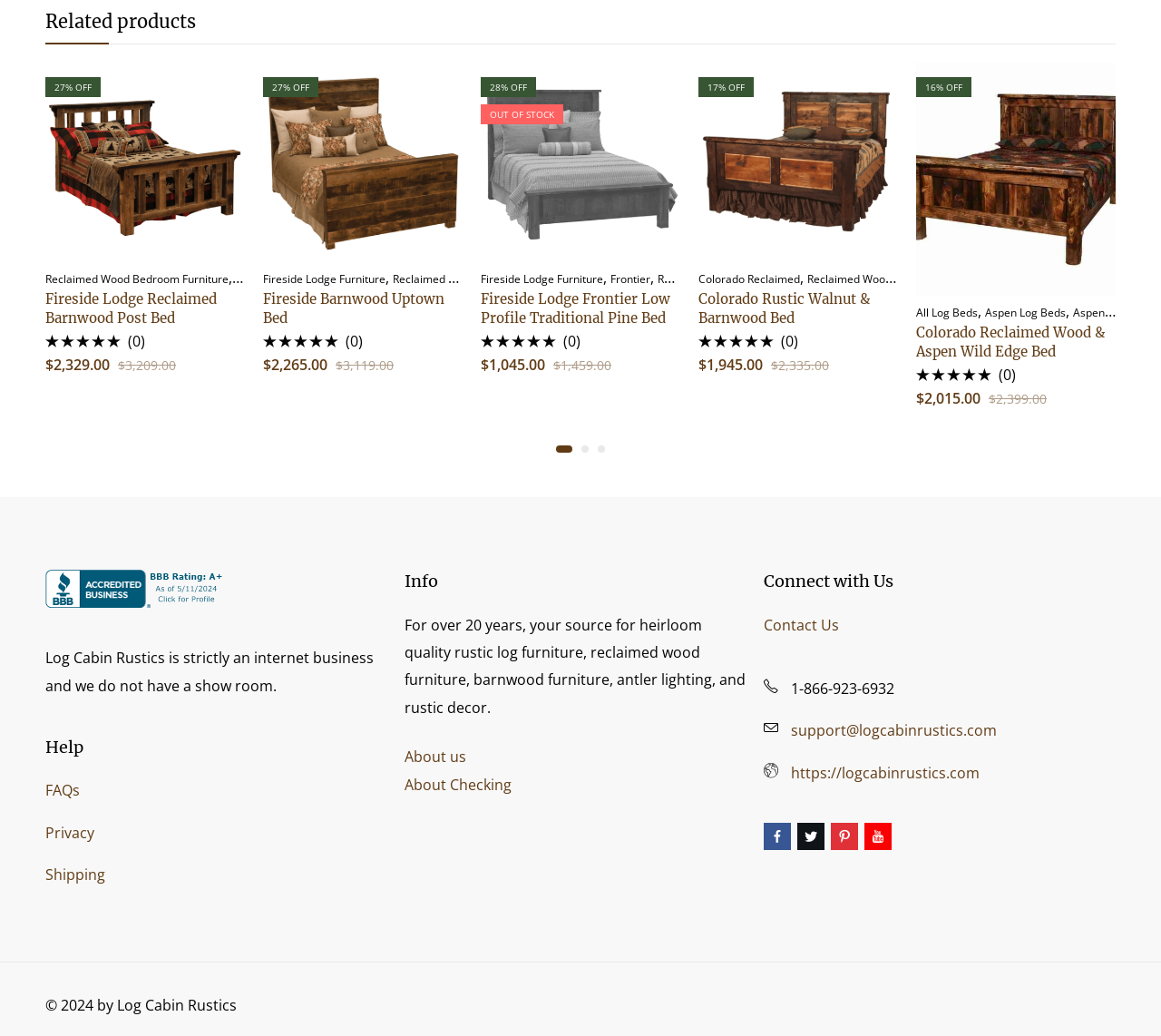Determine the bounding box coordinates of the clickable region to follow the instruction: "Check the rating of 'Fireside Lodge Reclaimed Barnwood “Barn Door” Style Bed'".

[0.414, 0.341, 0.48, 0.354]